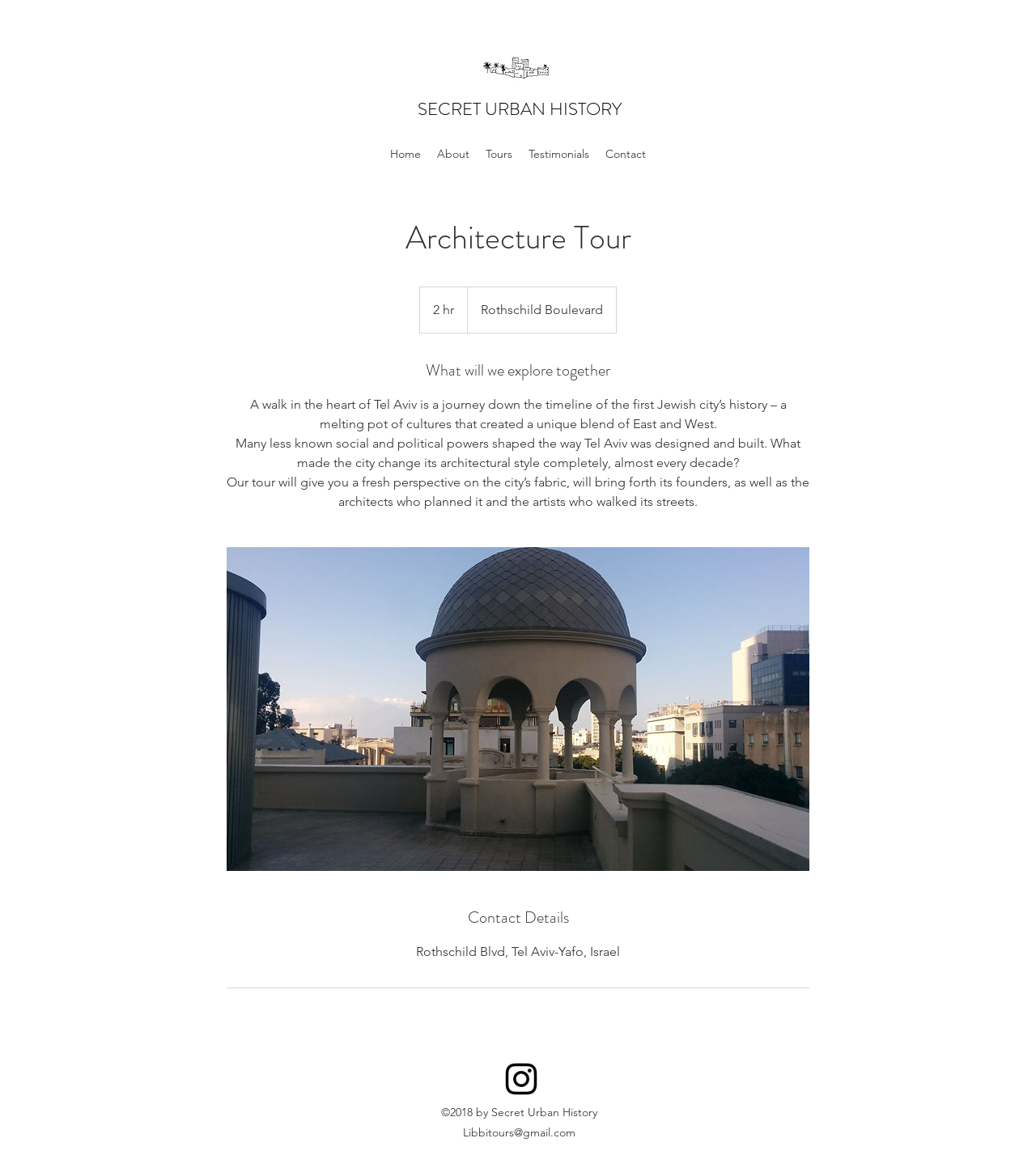Determine the bounding box coordinates of the clickable element to achieve the following action: 'Contact us through email'. Provide the coordinates as four float values between 0 and 1, formatted as [left, top, right, bottom].

[0.447, 0.978, 0.555, 0.99]